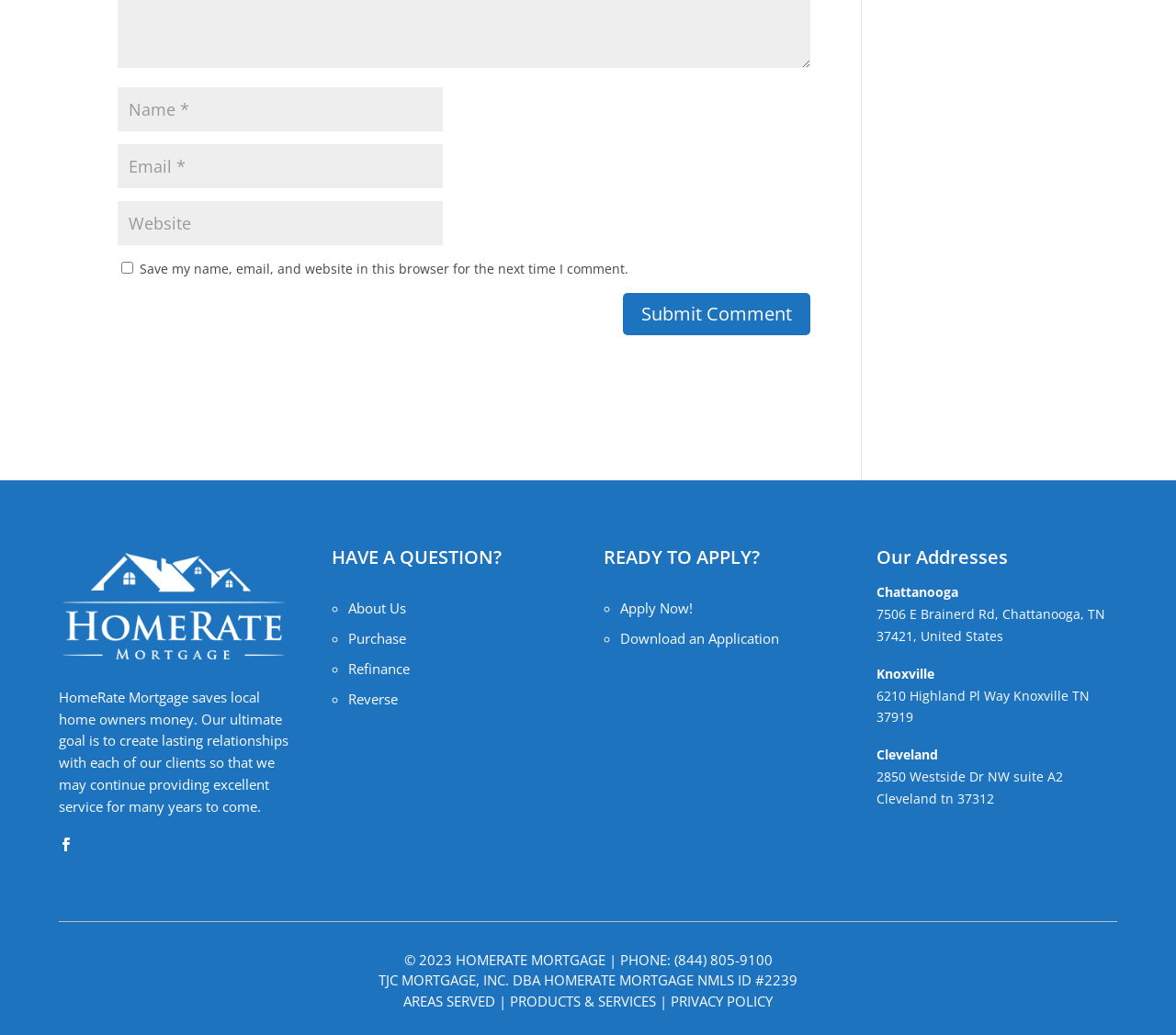What is the name of the company?
Using the image, respond with a single word or phrase.

HomeRate Mortgage